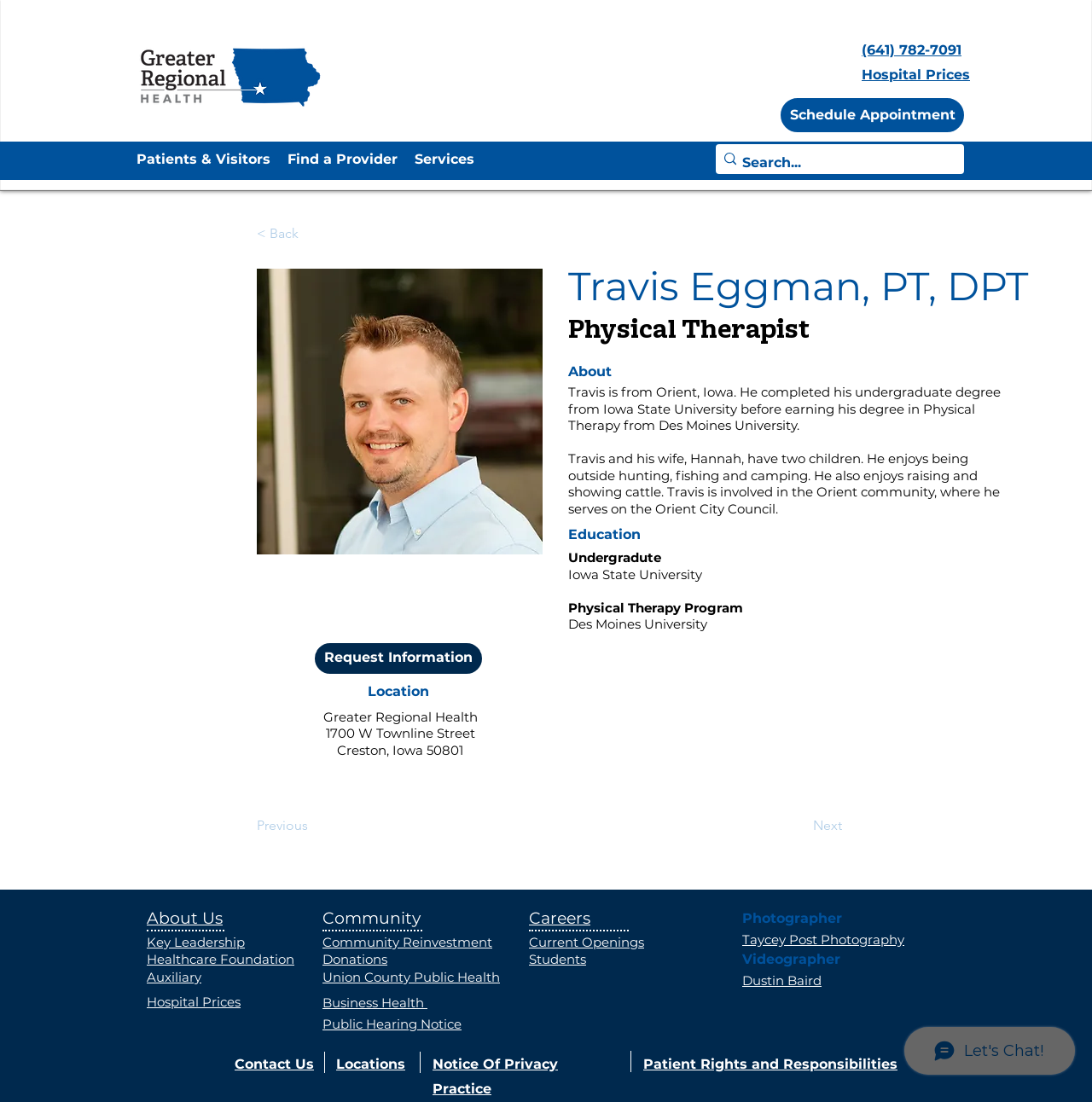Answer the question with a brief word or phrase:
Where is Greater Regional Health located?

Creston, Iowa 50801